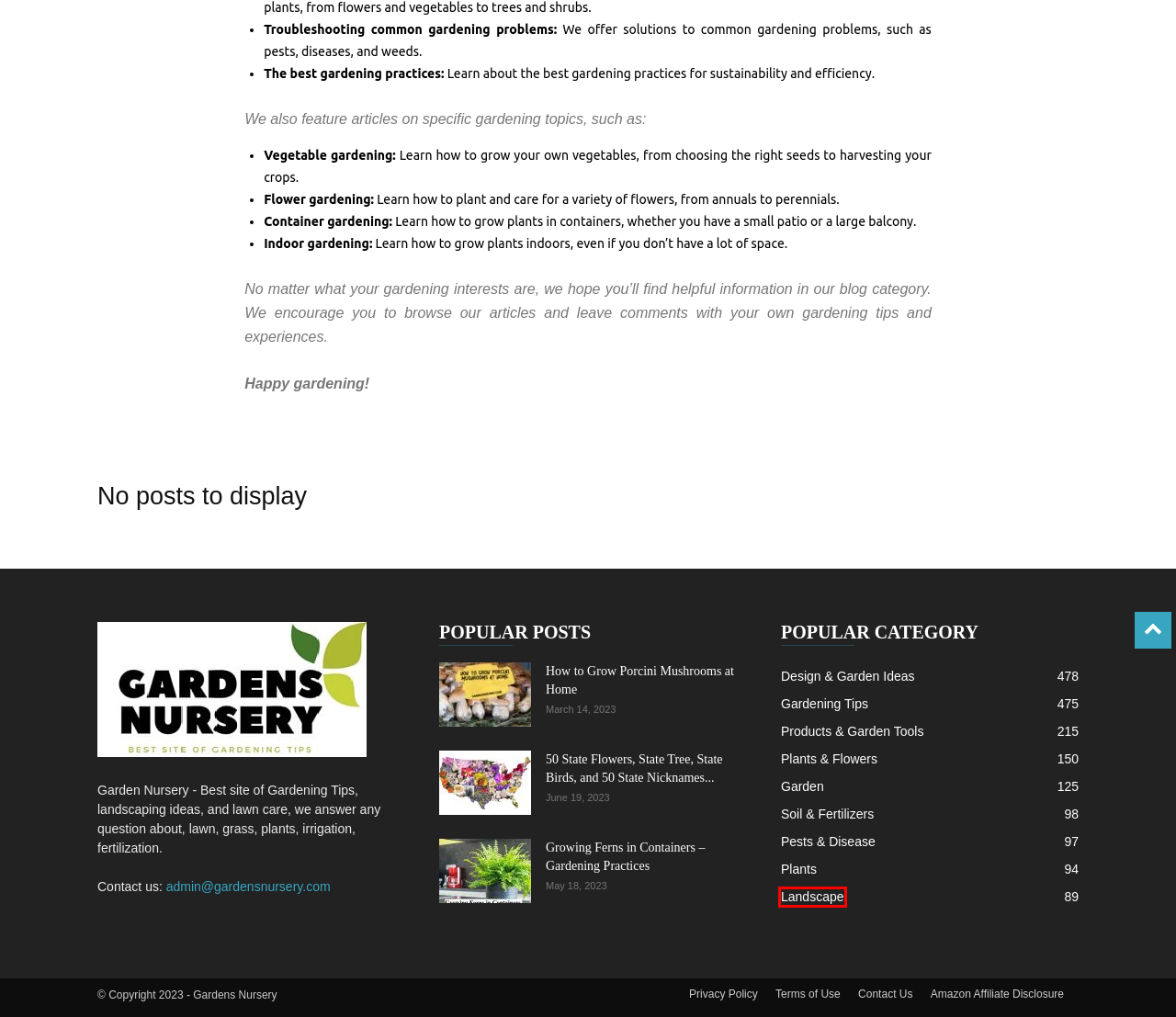You are presented with a screenshot of a webpage containing a red bounding box around a particular UI element. Select the best webpage description that matches the new webpage after clicking the element within the bounding box. Here are the candidates:
A. Amazon Affiliate Disclosure | GARDENS NURSERY
B. Privacy Policy | GARDENS NURSERY
C. Landscape | Labdscaping Design, Ideas, And Tips
D. 50 State Flowers, State Tree, State Birds, And 50 State Nicknames USA
E. Contact Us | GARDENS NURSERY
F. Growing Ferns In Containers - Gardening Practices
G. How To Grow Porcini Mushrooms At Home | GARDENS NURSERY
H. Terms Of Use | GARDENS NURSERY

C